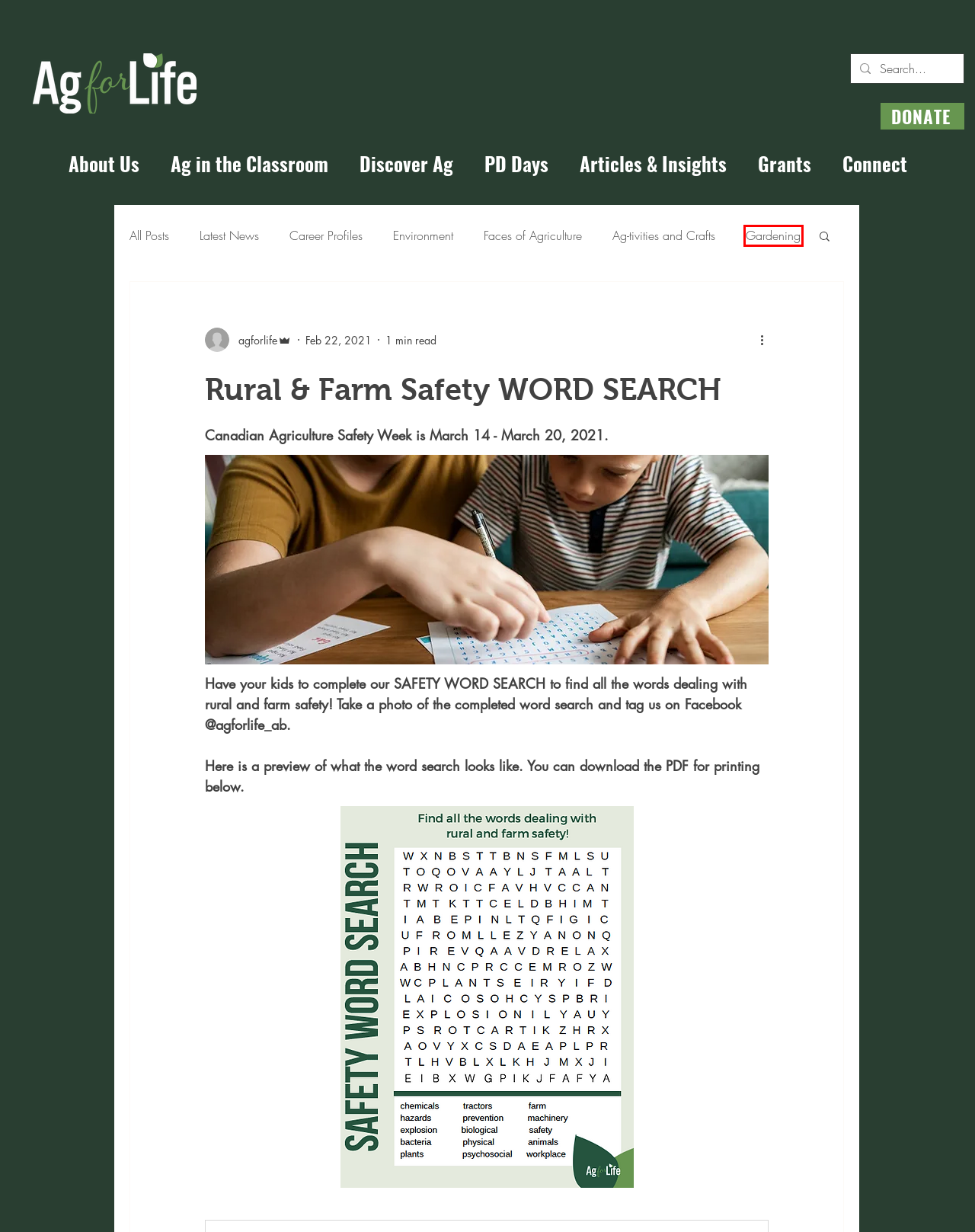You have a screenshot of a webpage with a red bounding box around an element. Select the webpage description that best matches the new webpage after clicking the element within the red bounding box. Here are the descriptions:
A. Connect | Agriculture for Life
B. Make a Donation | Agriculture for Life
C. Food for Thought | Agriculture for Life
D. About Us | Agriculture for Life
E. Privacy Policy | Agriculture for Life
F. Ag in the Classroom | Agriculture for Life
G. PD Days | Agriculture for Life
H. Podcast | Agriculture for Life

C